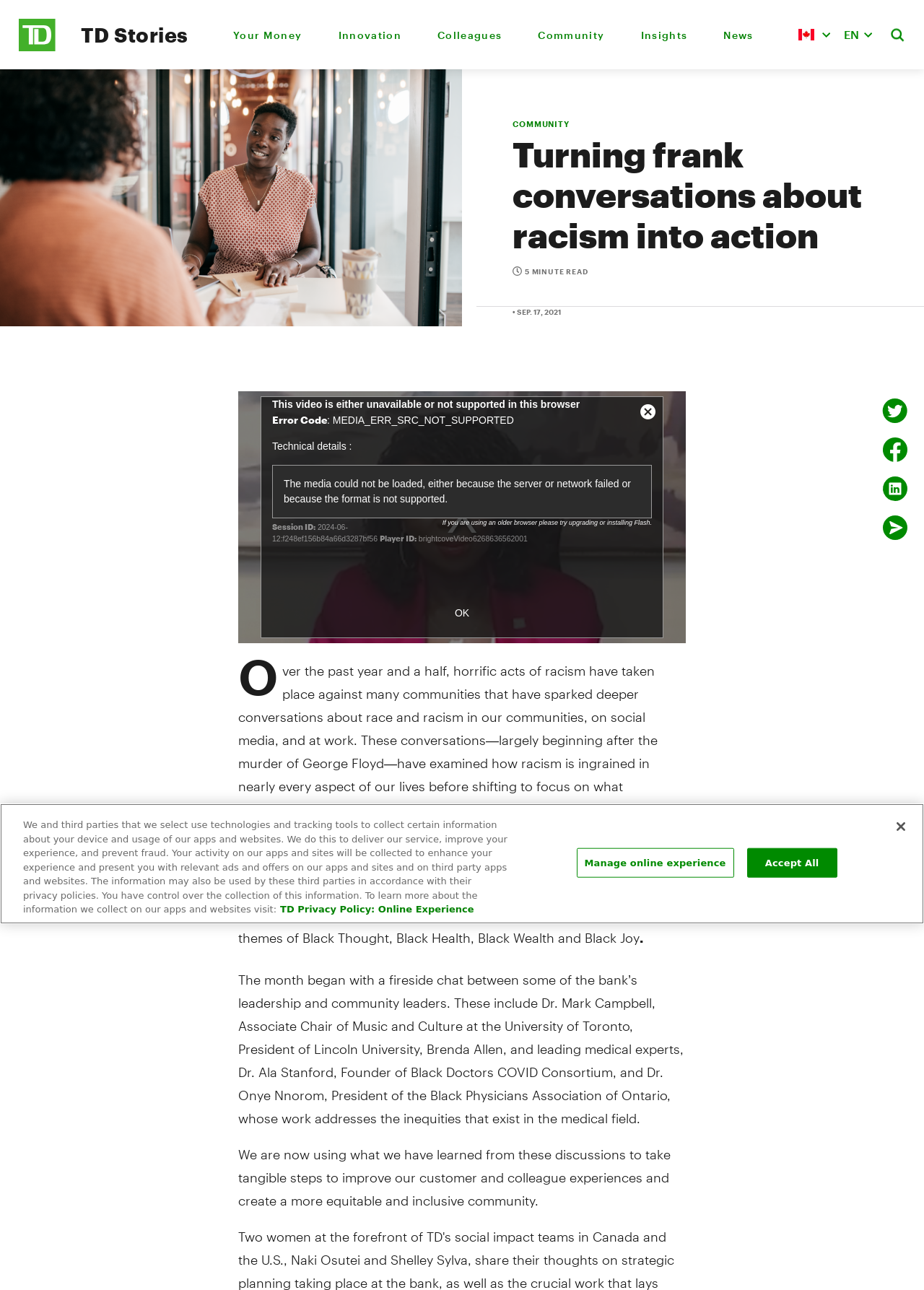Provide the bounding box coordinates of the HTML element this sentence describes: "Manage online experience". The bounding box coordinates consist of four float numbers between 0 and 1, i.e., [left, top, right, bottom].

[0.624, 0.657, 0.794, 0.68]